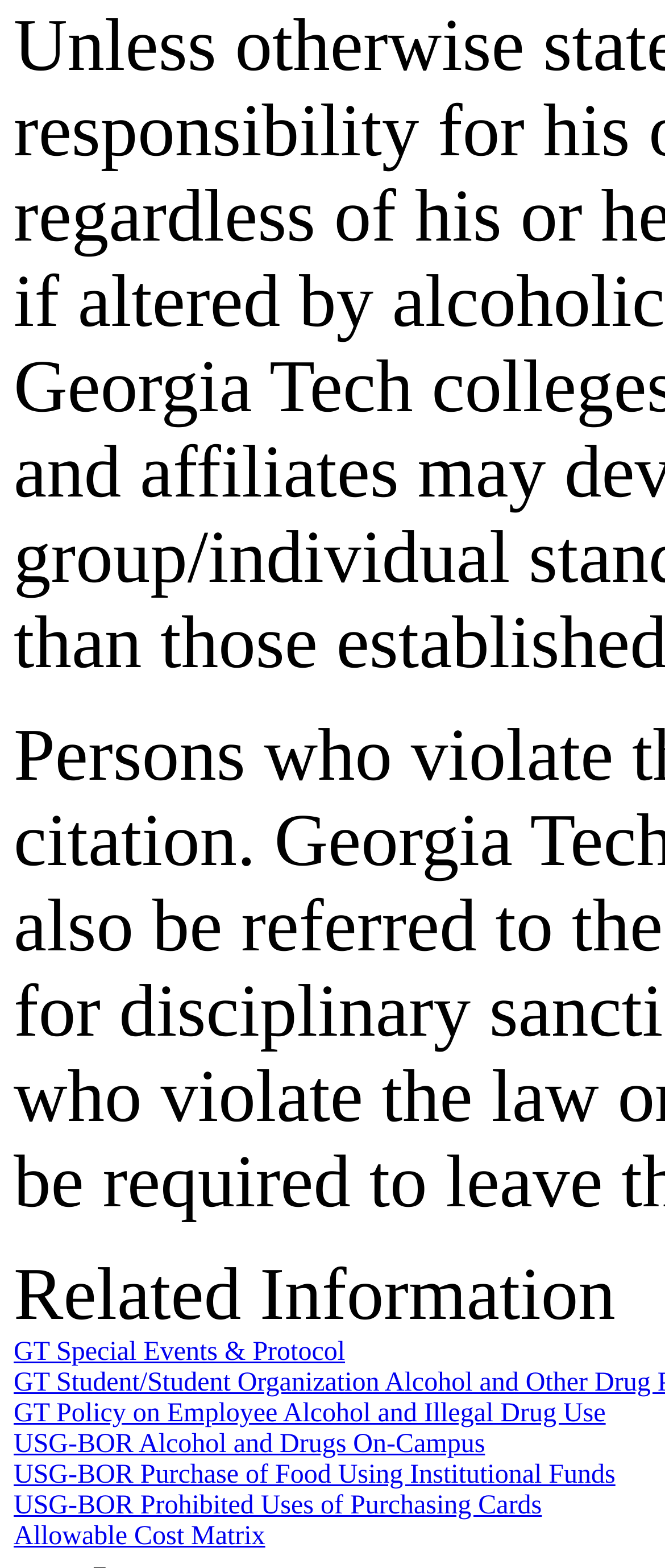What is the last link under 'Related Information'?
Answer with a single word or phrase, using the screenshot for reference.

Allowable Cost Matrix